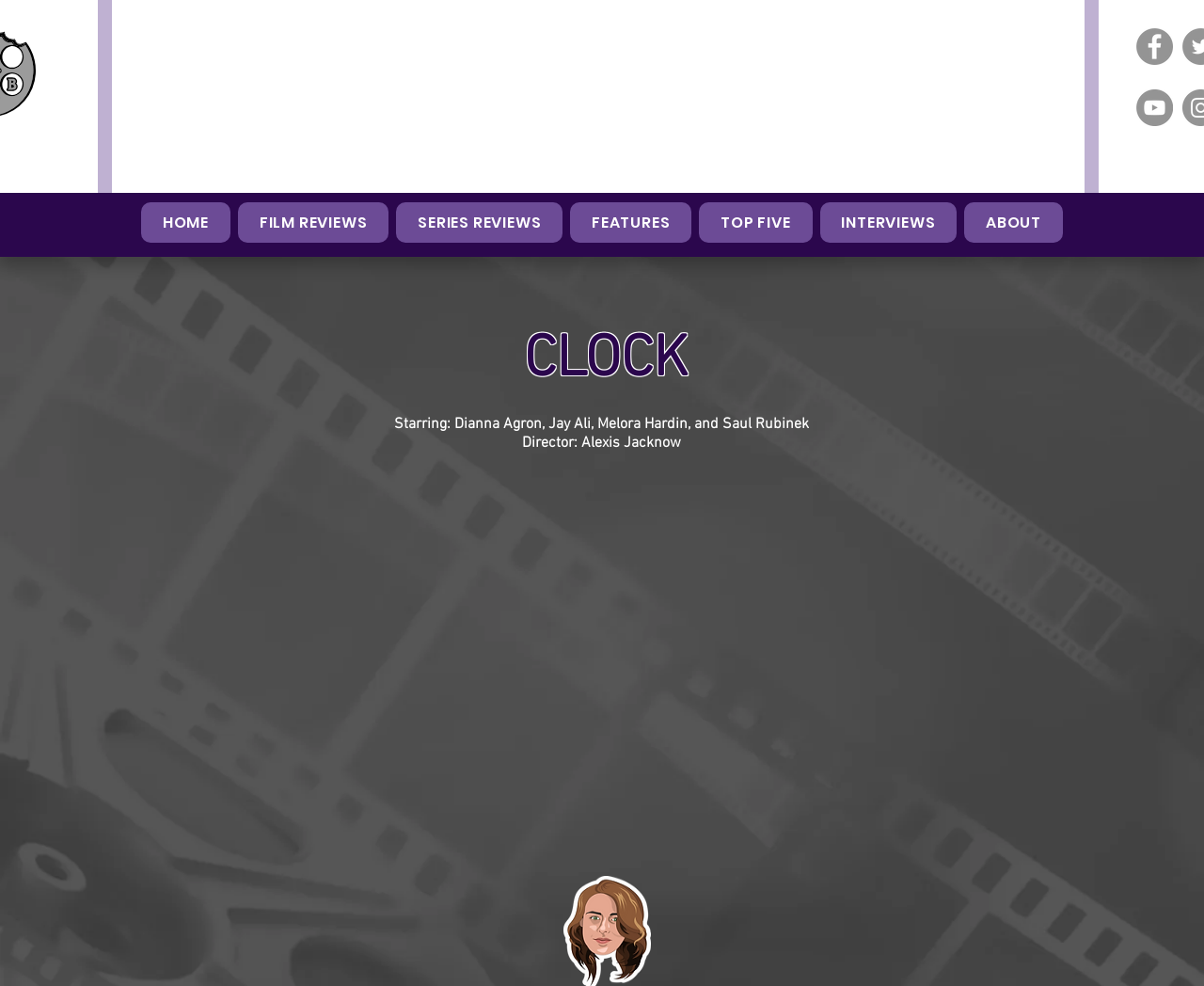What social media platforms can users follow this website on?
Look at the image and answer the question with a single word or phrase.

Facebook and YouTube